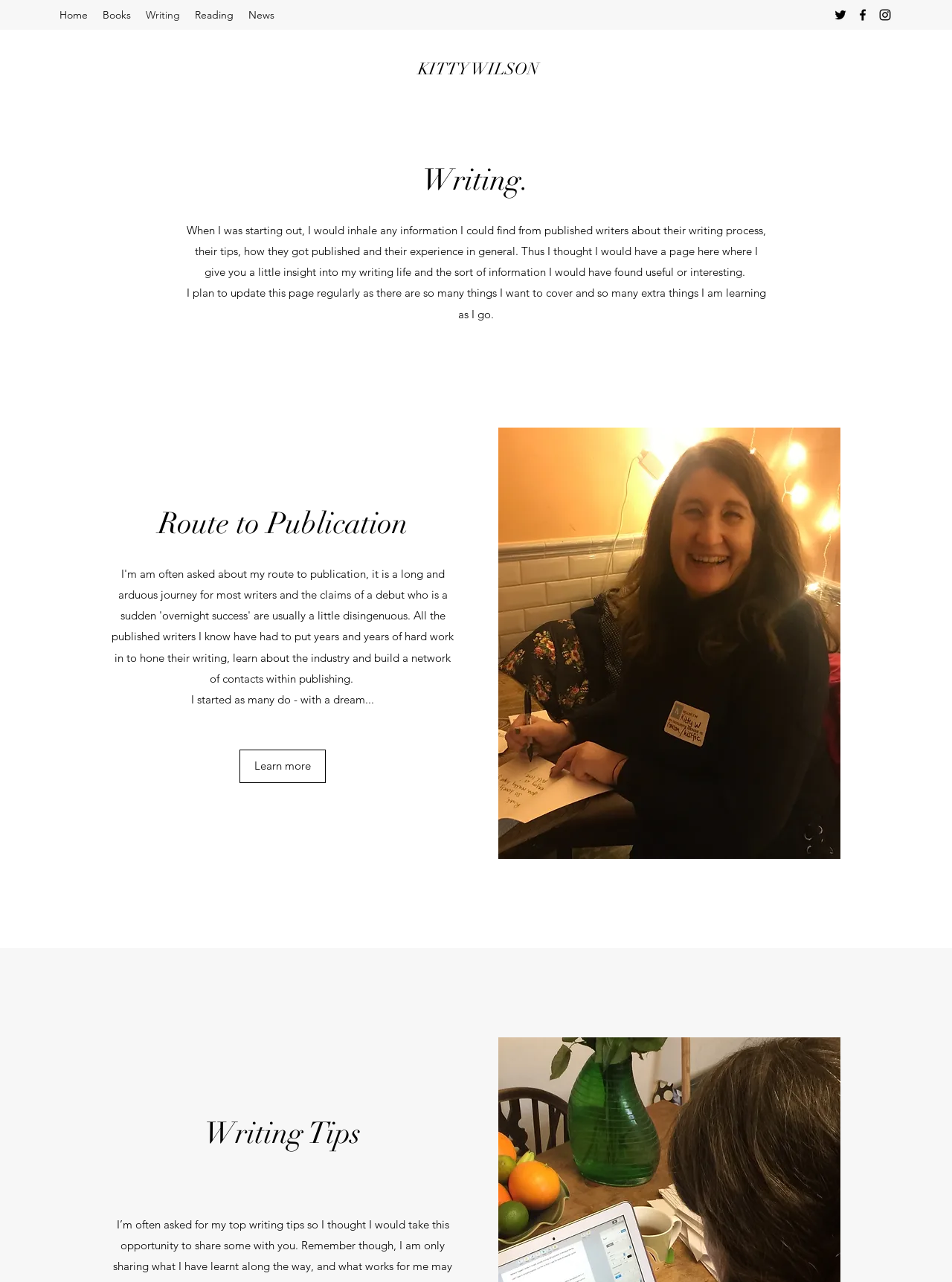Specify the bounding box coordinates for the region that must be clicked to perform the given instruction: "Read about Writing Tips".

[0.117, 0.868, 0.477, 0.9]